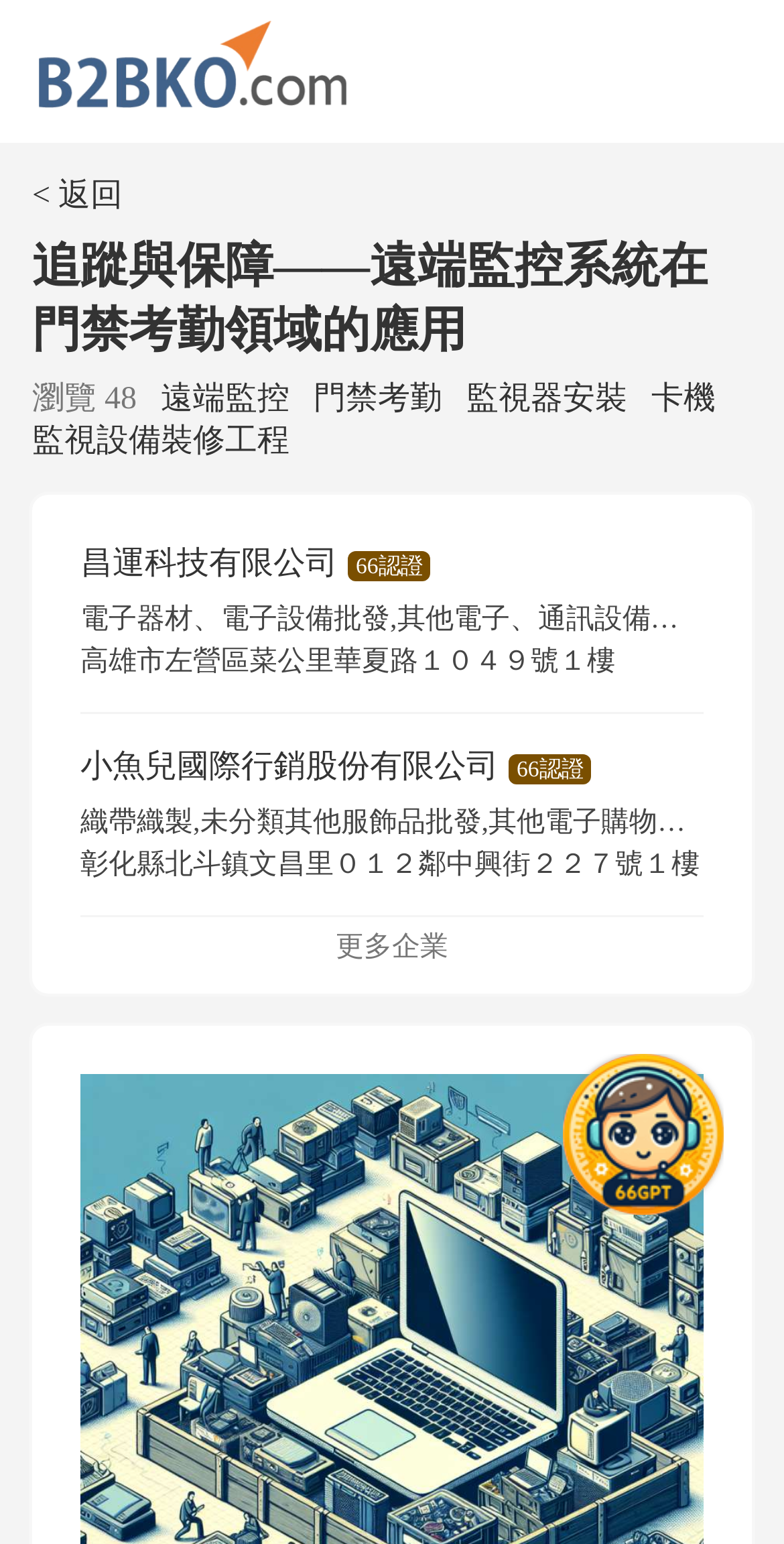Please determine the bounding box coordinates of the element's region to click for the following instruction: "view more companies".

[0.428, 0.605, 0.572, 0.625]